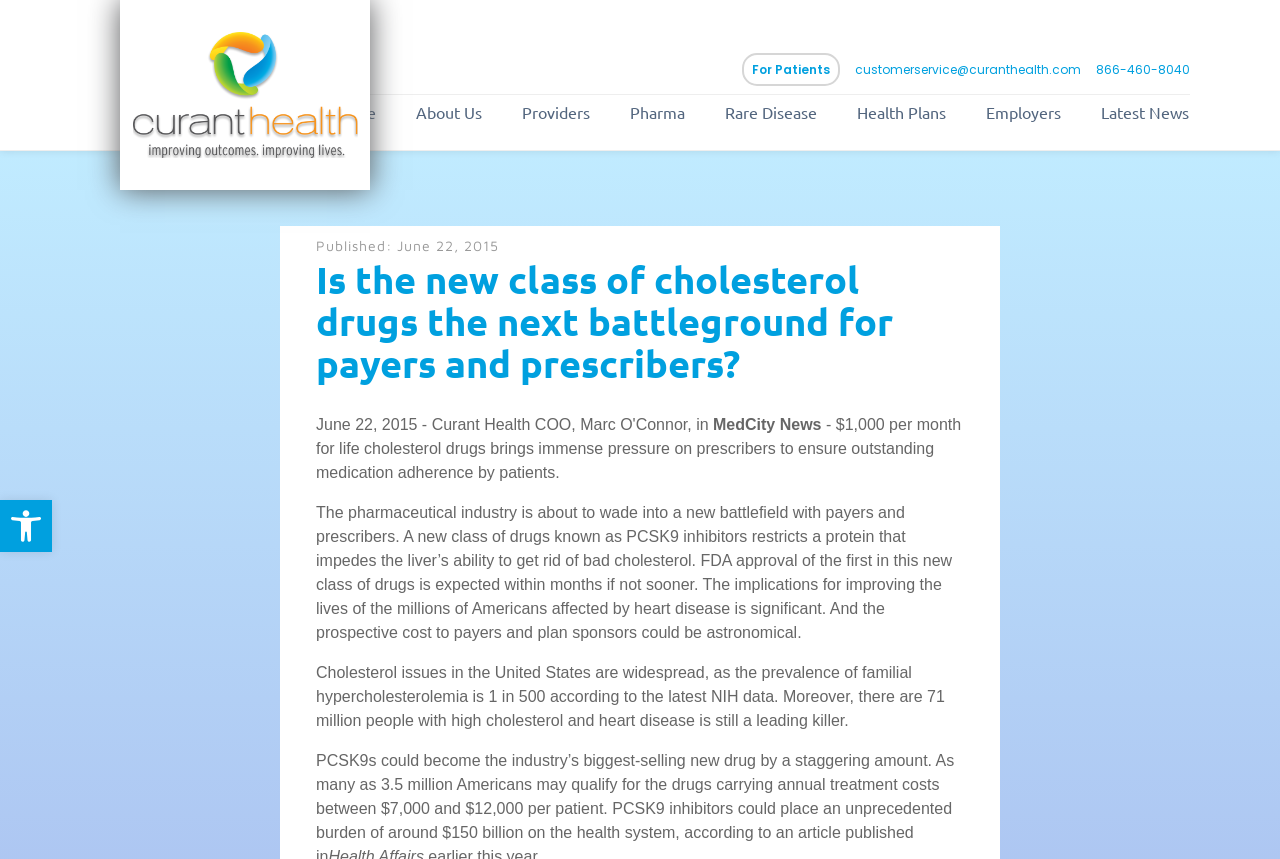Kindly determine the bounding box coordinates for the area that needs to be clicked to execute this instruction: "Contact customer service".

[0.668, 0.071, 0.845, 0.09]